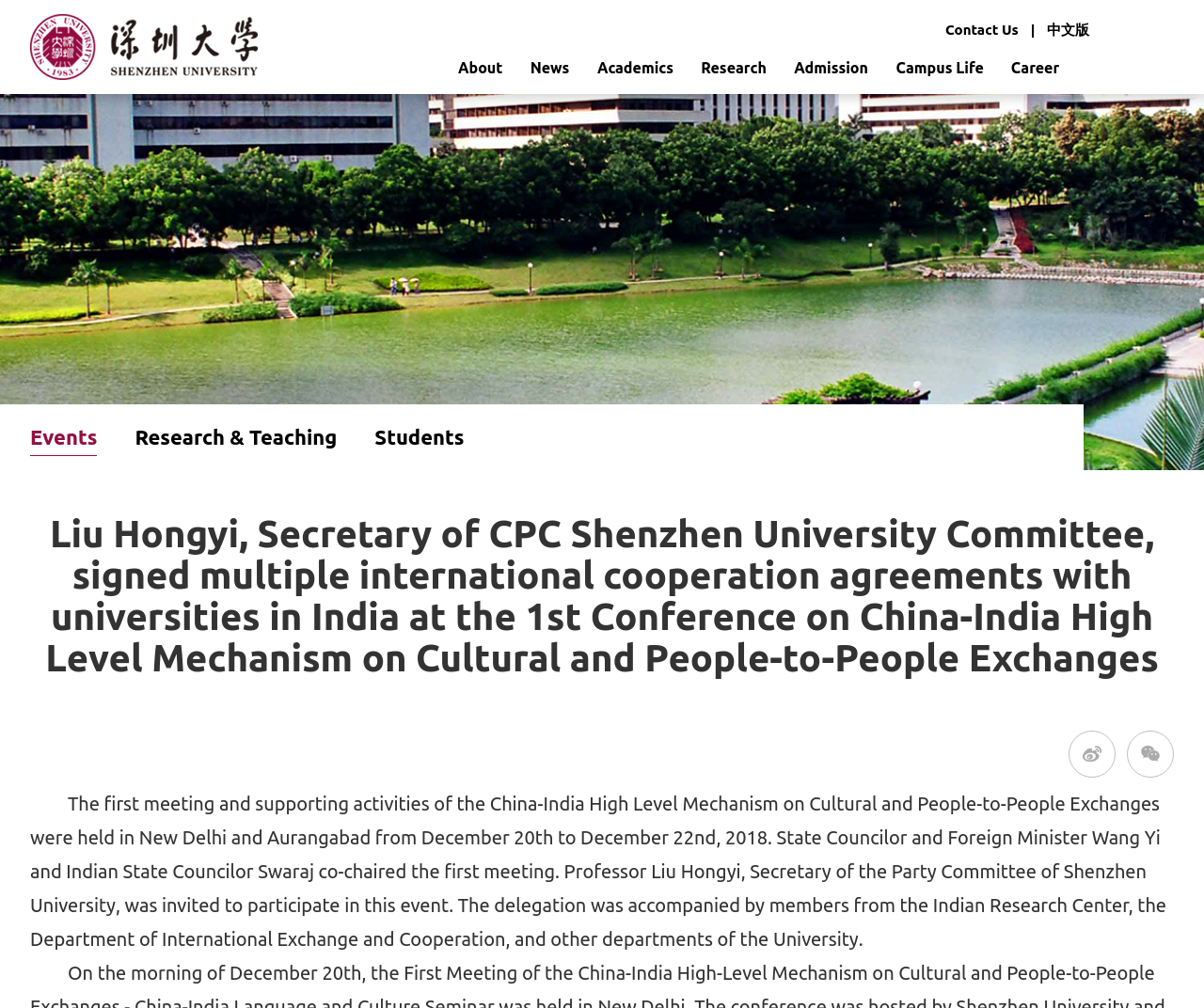What is the event mentioned in the webpage?
Using the image as a reference, give a one-word or short phrase answer.

China-India High Level Mechanism on Cultural and People-to-People Exchanges